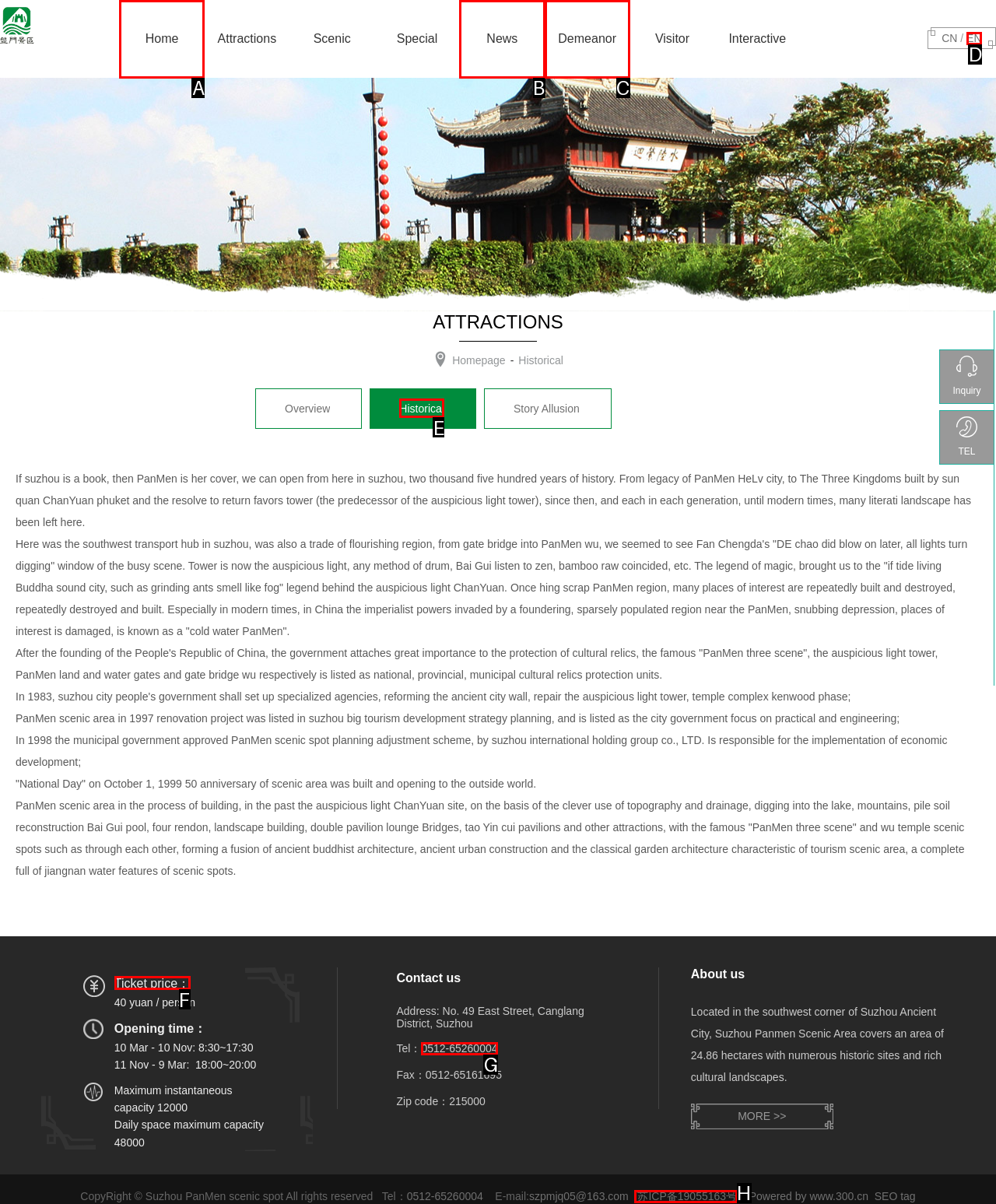Specify which UI element should be clicked to accomplish the task: Check ticket price. Answer with the letter of the correct choice.

F